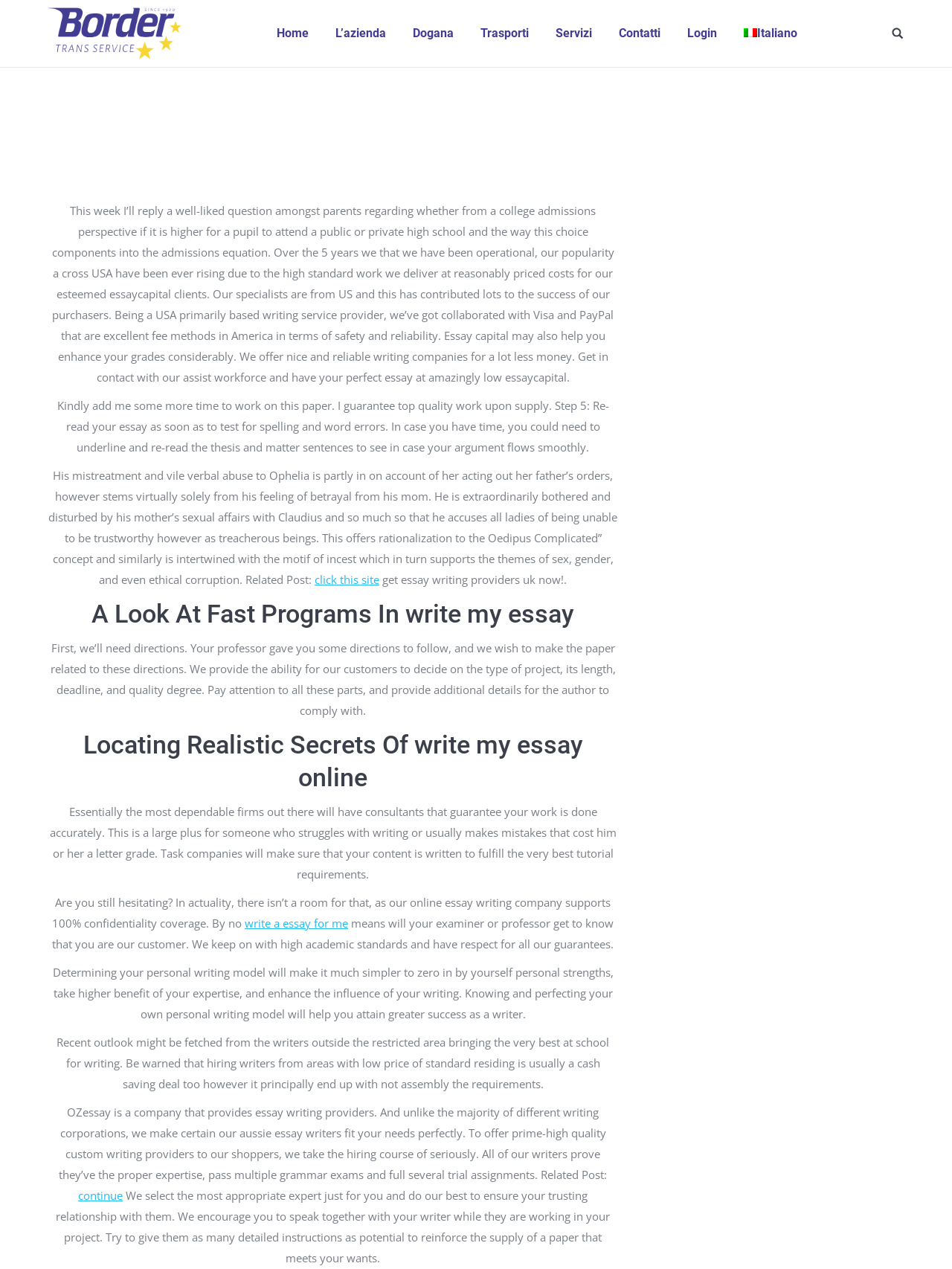Specify the bounding box coordinates of the area that needs to be clicked to achieve the following instruction: "Click on the 'Home' link".

[0.287, 0.009, 0.327, 0.044]